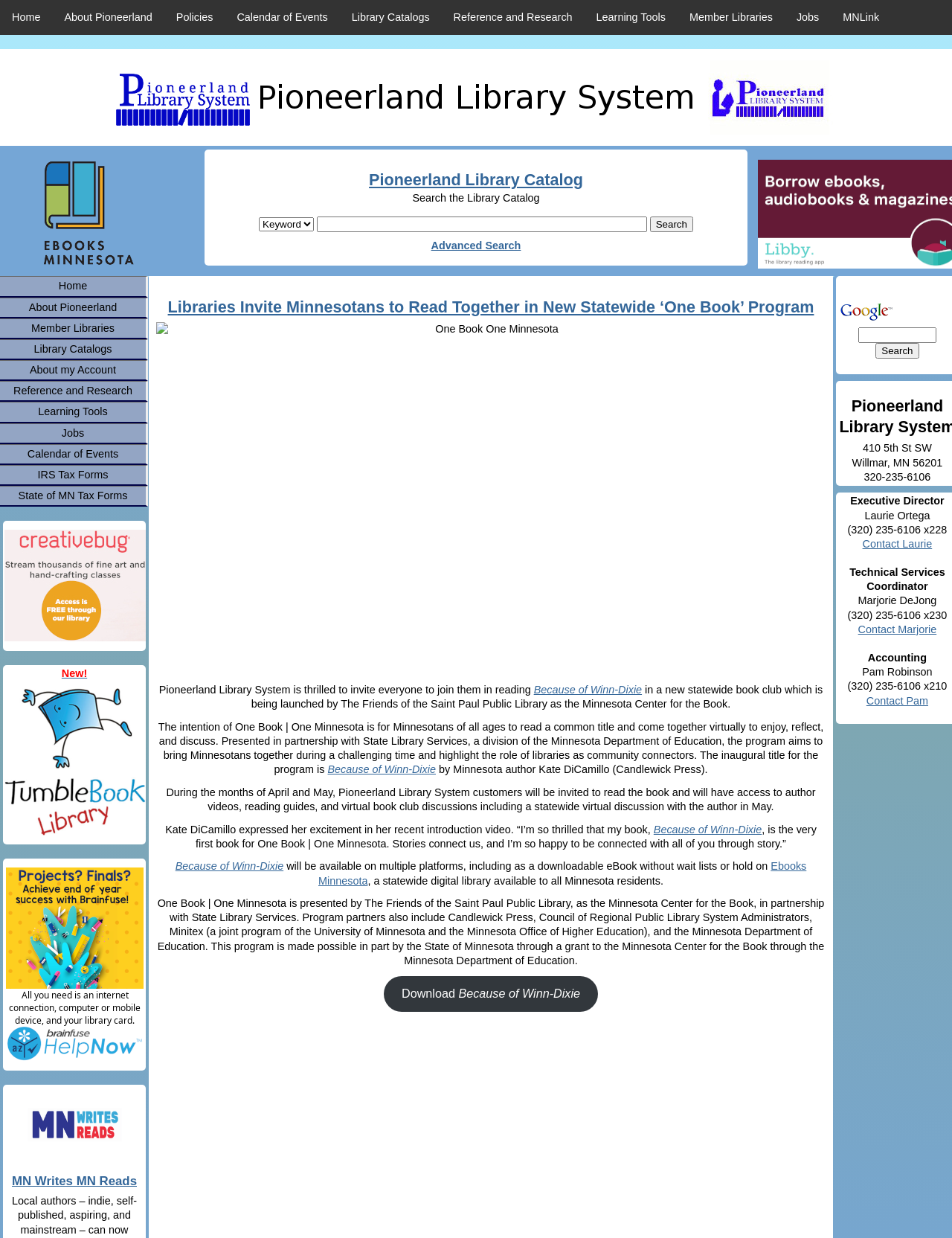Please answer the following question using a single word or phrase: What is the title of the book for the One Book | One Minnesota program?

Because of Winn-Dixie